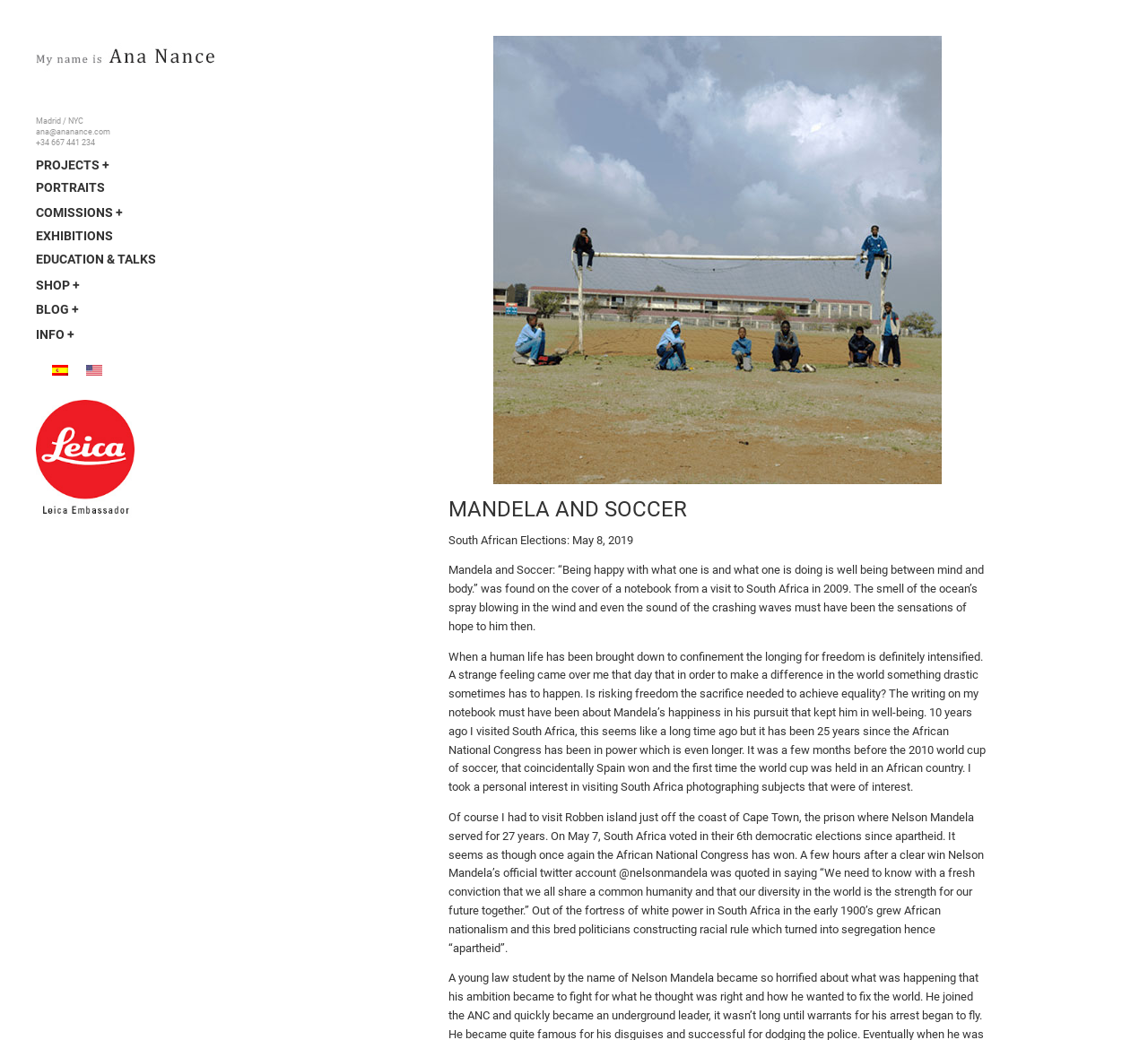Using the format (top-left x, top-left y, bottom-right x, bottom-right y), provide the bounding box coordinates for the described UI element. All values should be floating point numbers between 0 and 1: +34 667 441 234

[0.031, 0.132, 0.083, 0.141]